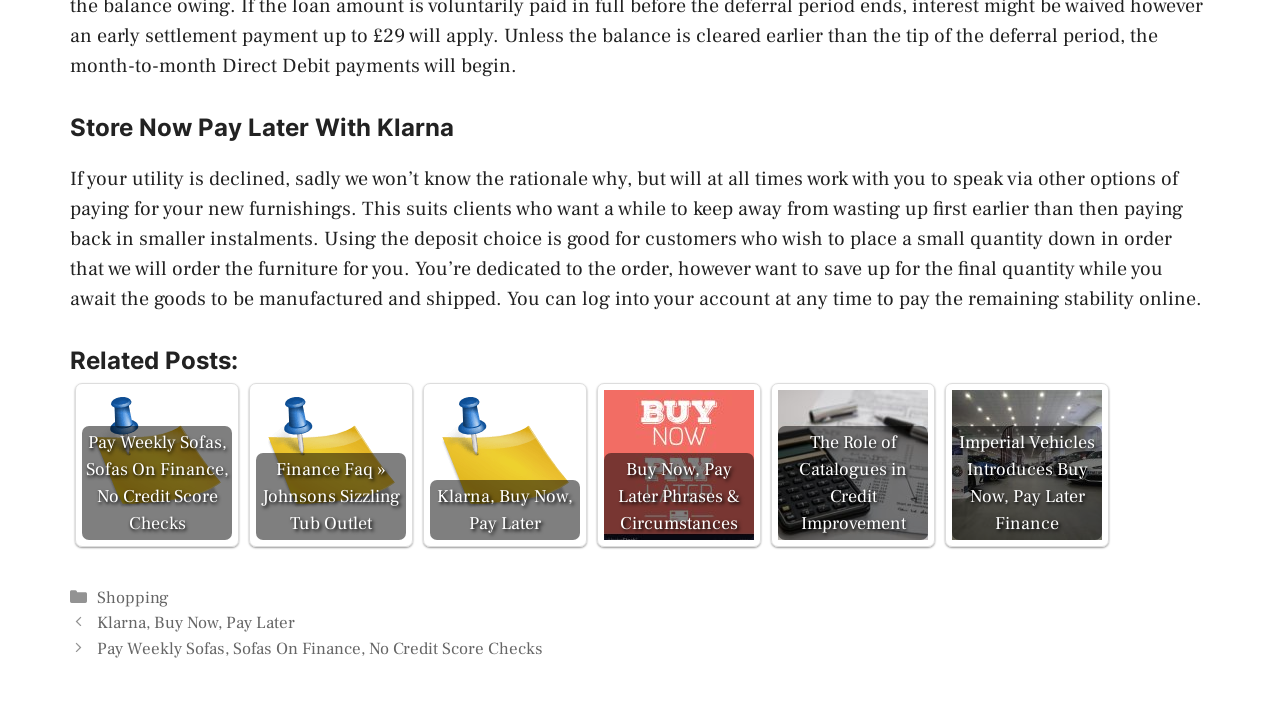Please find the bounding box coordinates of the clickable region needed to complete the following instruction: "Click on 'Finance Faq » Johnsons Sizzling Tub Outlet'". The bounding box coordinates must consist of four float numbers between 0 and 1, i.e., [left, top, right, bottom].

[0.2, 0.551, 0.317, 0.763]